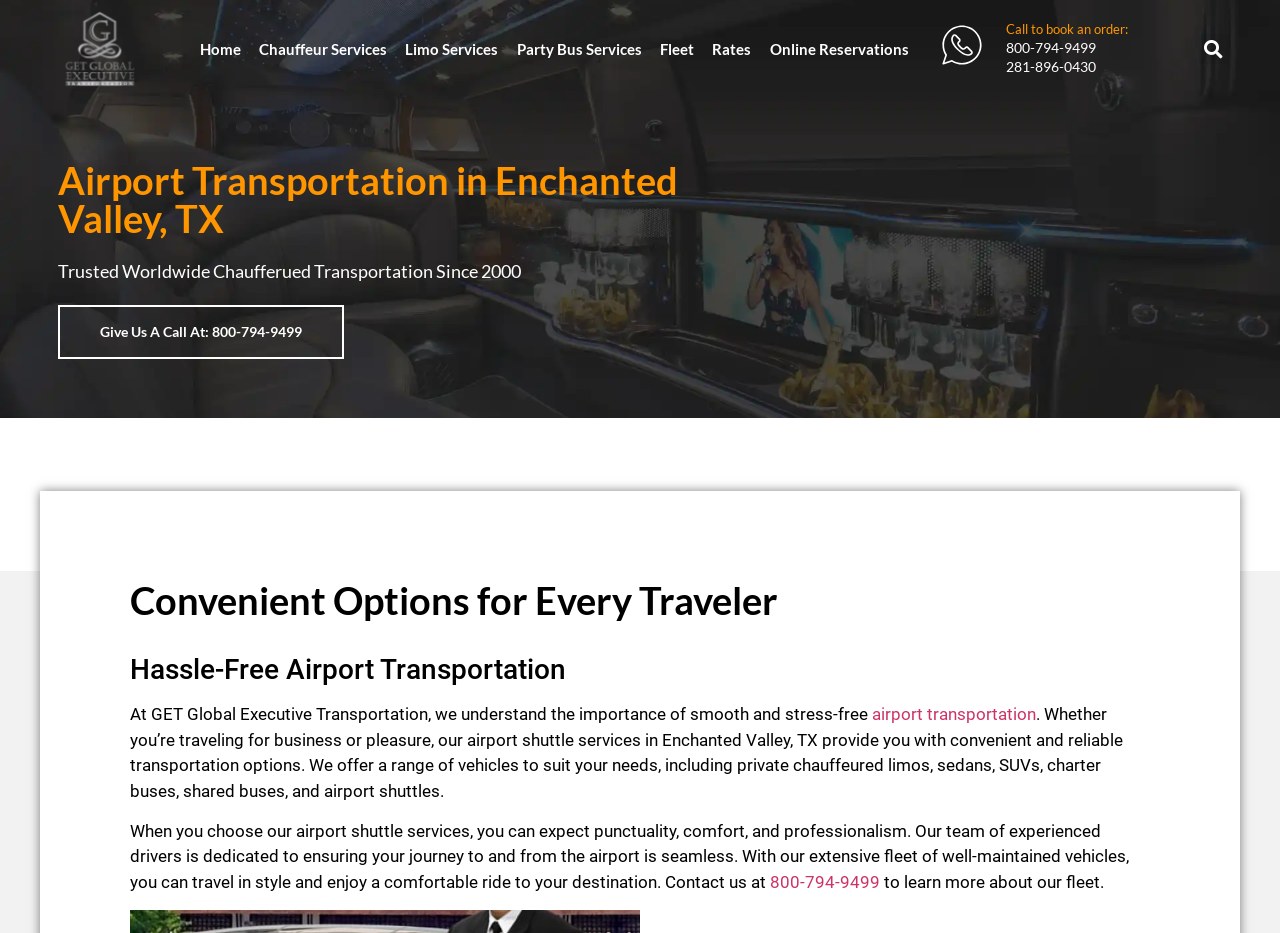Locate and extract the headline of this webpage.

Airport Transportation in Enchanted Valley, TX